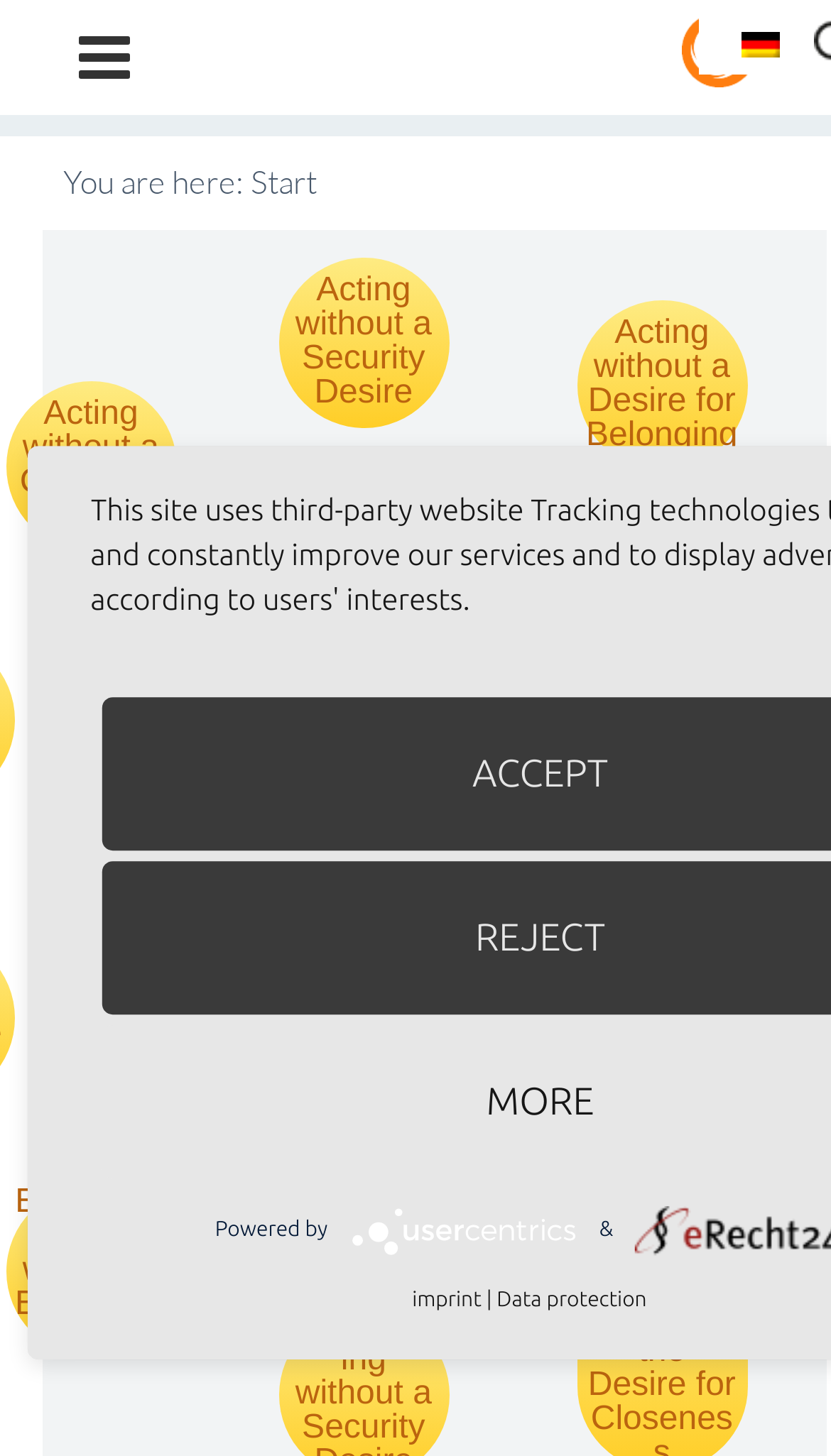Find the bounding box coordinates of the clickable element required to execute the following instruction: "Select the German language option". Provide the coordinates as four float numbers between 0 and 1, i.e., [left, top, right, bottom].

[0.84, 0.001, 0.988, 0.051]